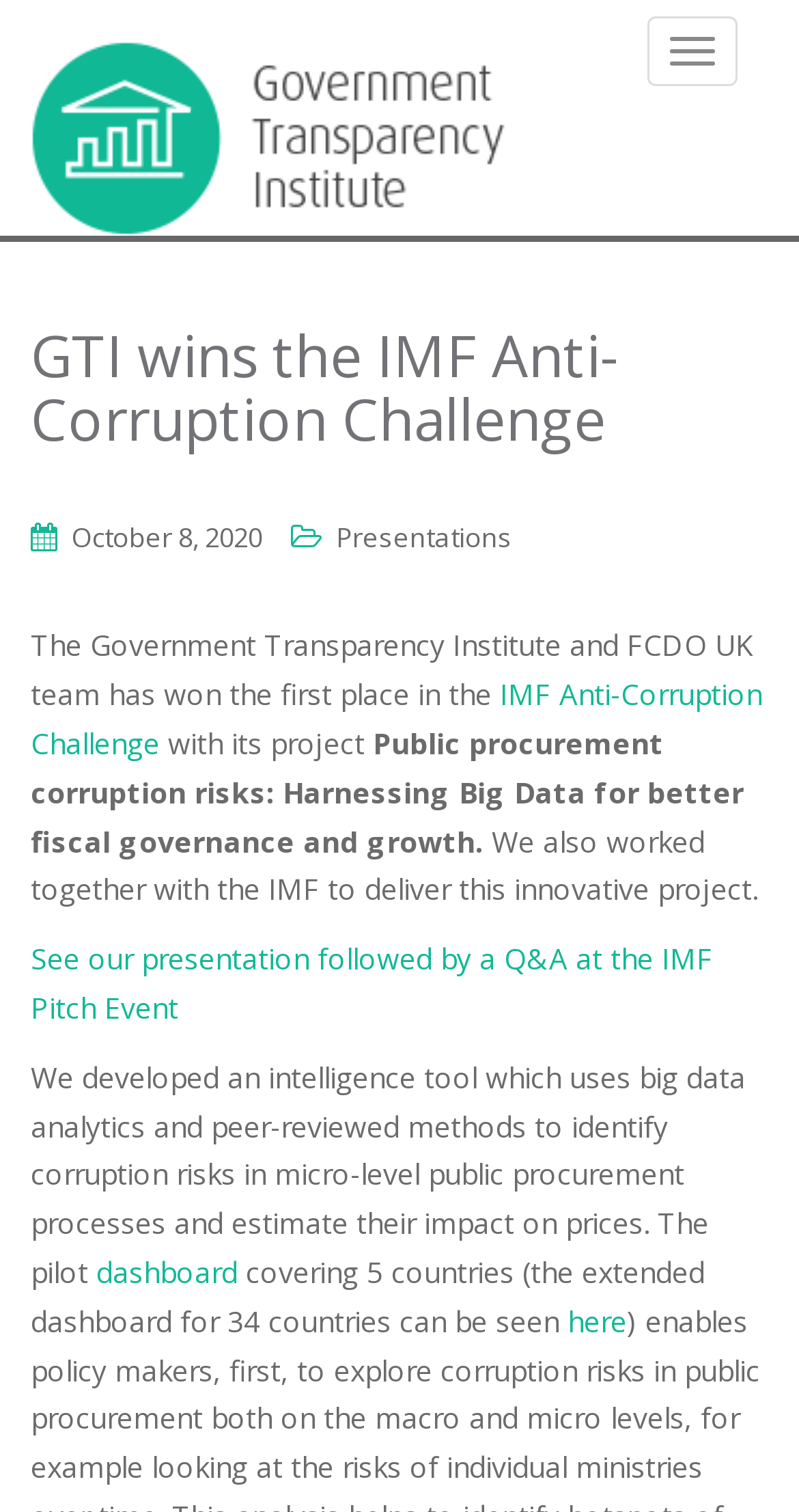Find the bounding box of the UI element described as: "IMF Anti-Corruption Challenge". The bounding box coordinates should be given as four float values between 0 and 1, i.e., [left, top, right, bottom].

[0.038, 0.446, 0.954, 0.504]